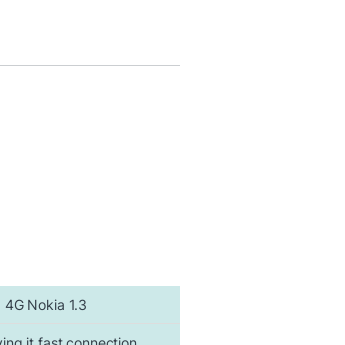Reply to the question with a brief word or phrase: What type of network does the Nokia 1.3 support?

4G